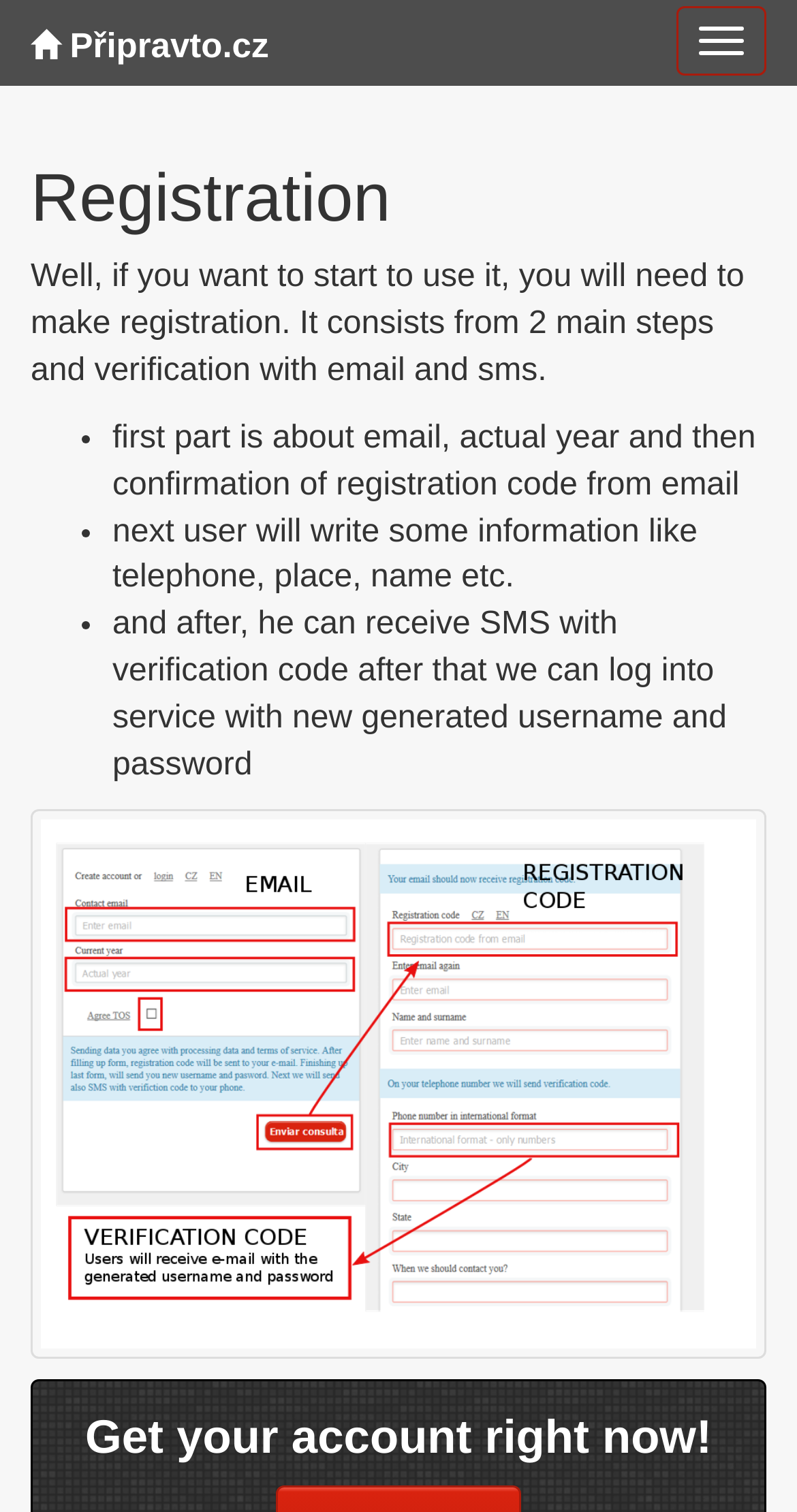What is the purpose of the registration process?
Kindly offer a detailed explanation using the data available in the image.

Based on the webpage, the registration process consists of two main steps and verification with email and SMS, which ultimately leads to getting an account with a new generated username and password.